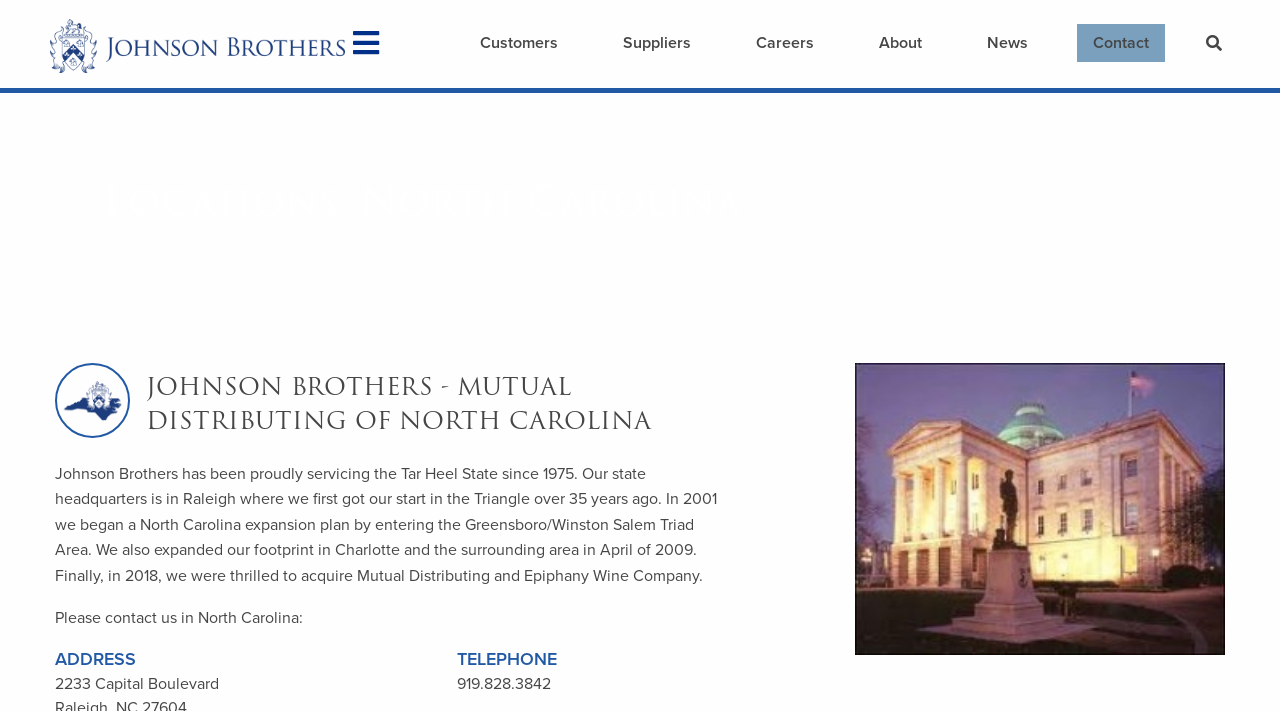Predict the bounding box coordinates for the UI element described as: "Site Navigation". The coordinates should be four float numbers between 0 and 1, presented as [left, top, right, bottom].

[0.27, 0.033, 0.302, 0.09]